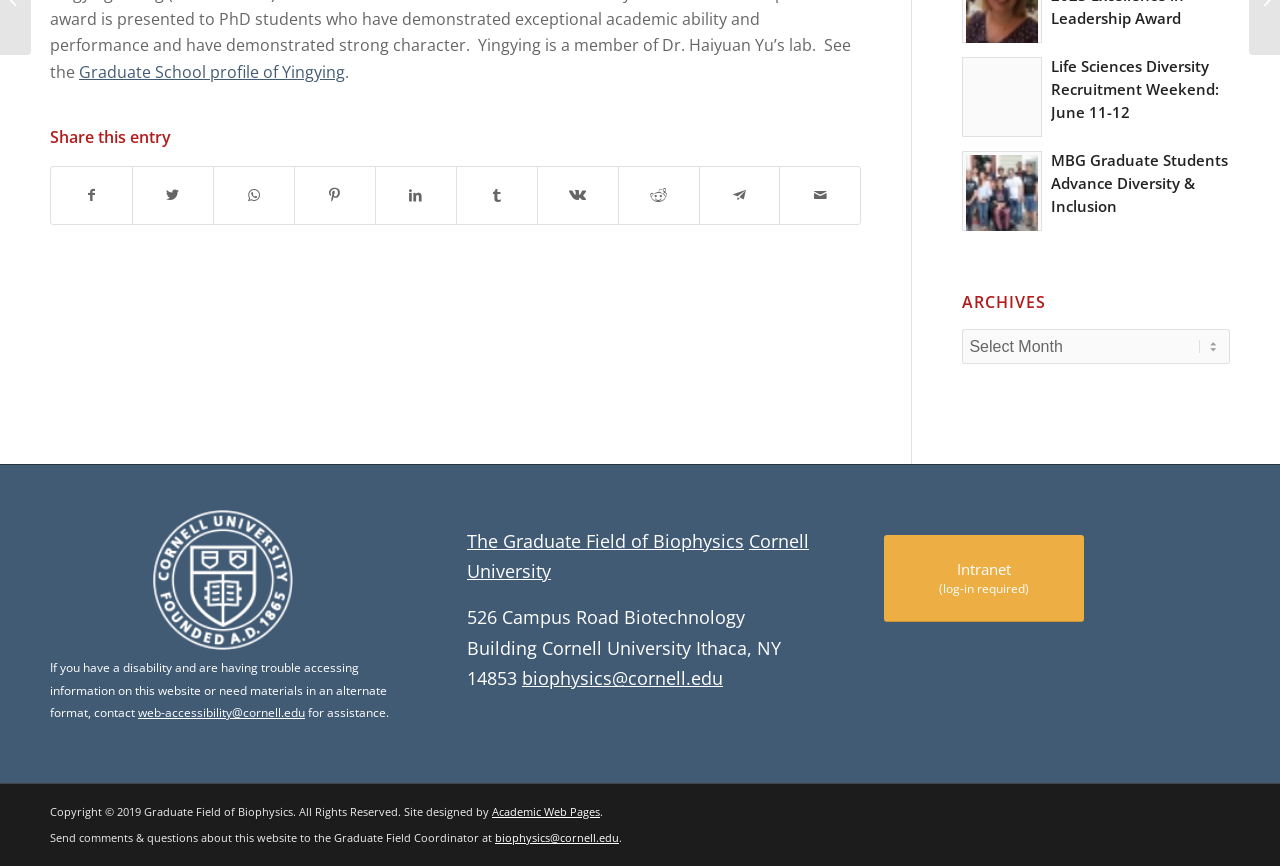Please determine the bounding box coordinates for the element with the description: "Graduate School profile of Yingying".

[0.062, 0.07, 0.27, 0.095]